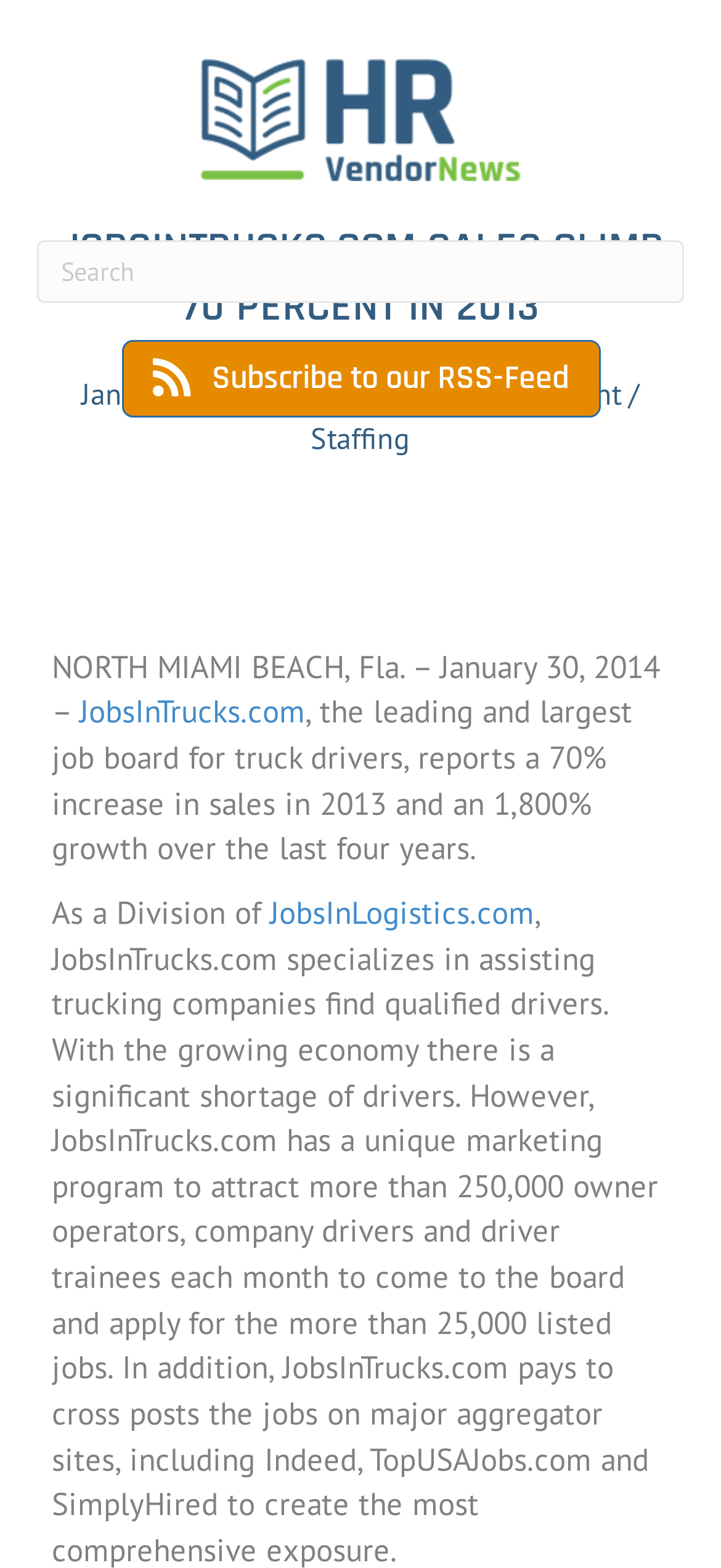What is the date of the news article?
Look at the screenshot and provide an in-depth answer.

I found the text 'January 30, 2014' in the webpage content, which suggests that the news article was published on this date.